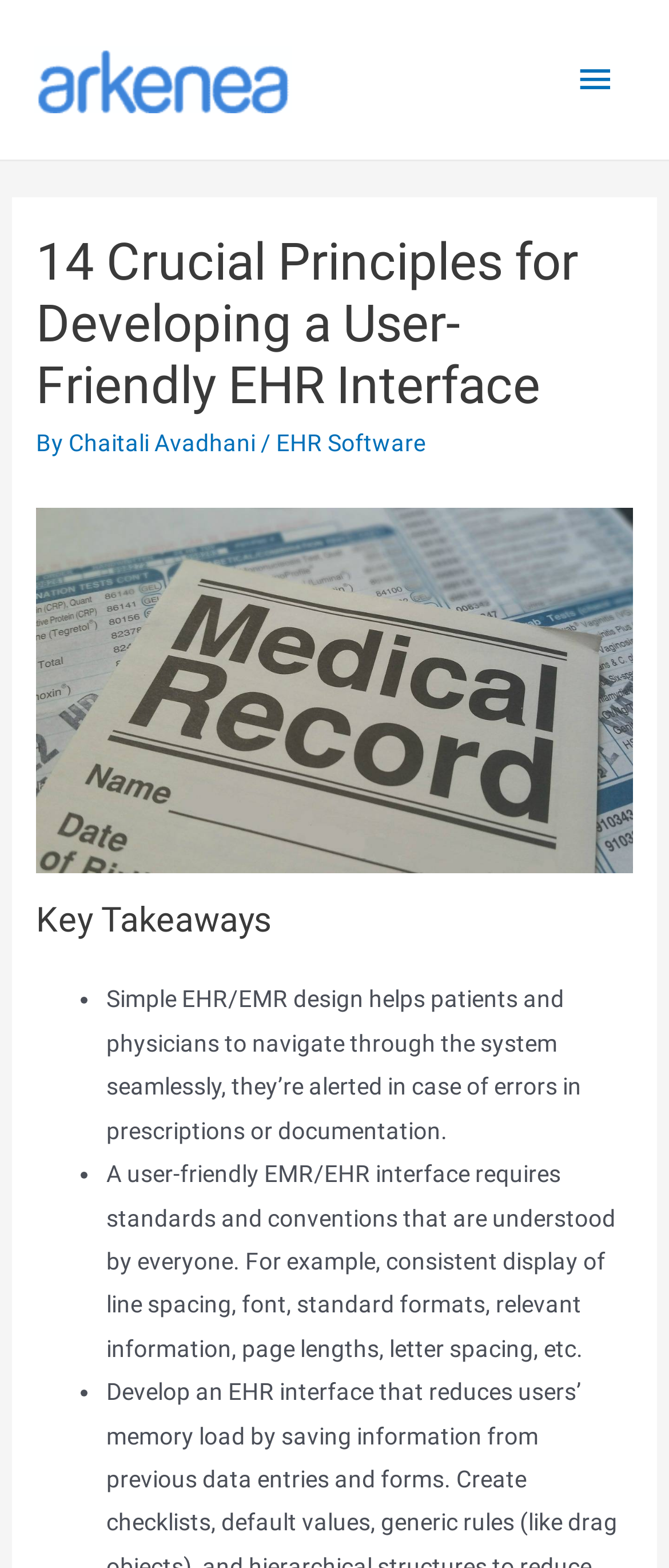How many links are there in the header?
Using the image as a reference, answer the question with a short word or phrase.

2